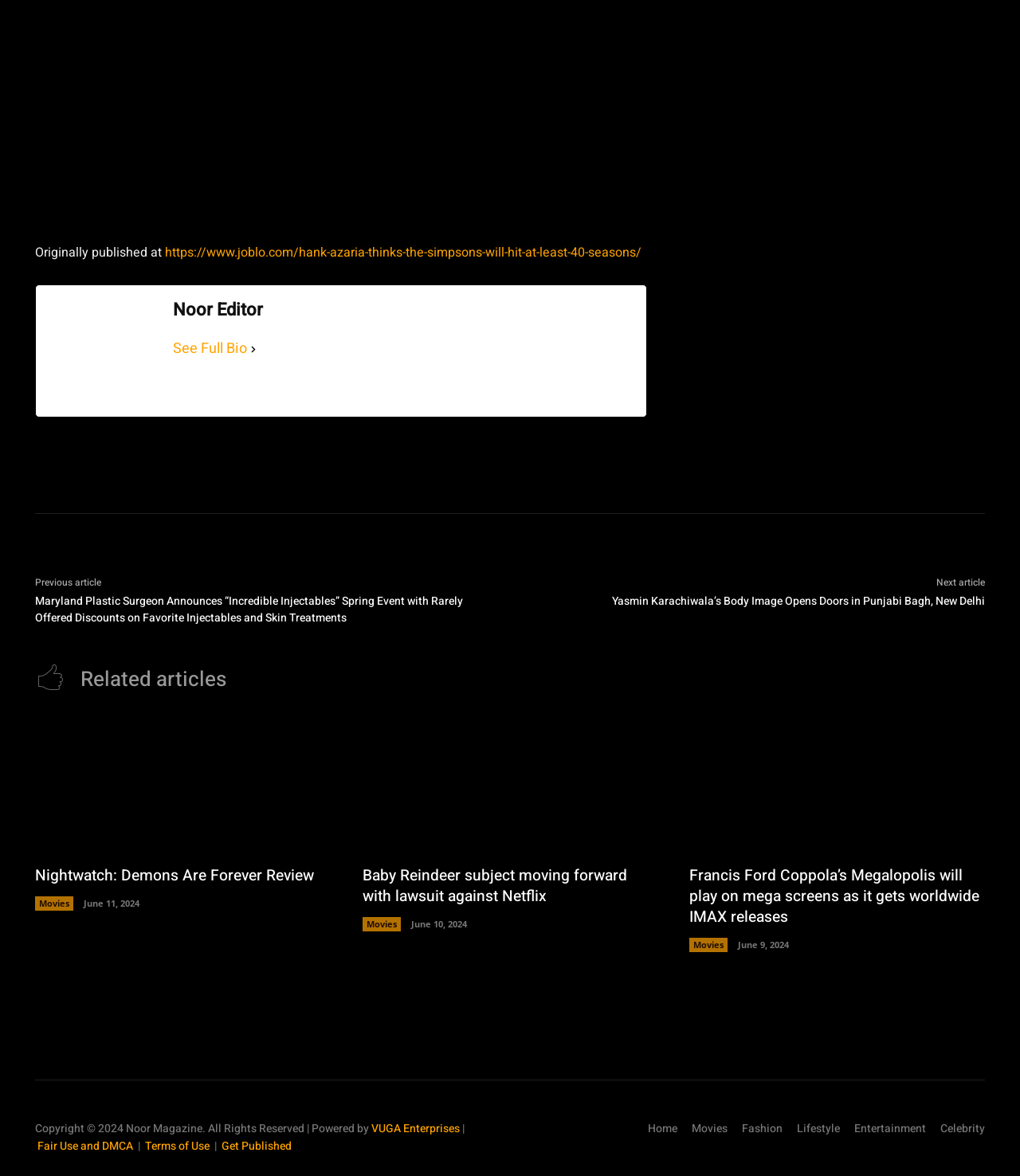Identify the bounding box for the UI element specified in this description: "parent_node: See Full Bio". The coordinates must be four float numbers between 0 and 1, formatted as [left, top, right, bottom].

[0.242, 0.286, 0.255, 0.308]